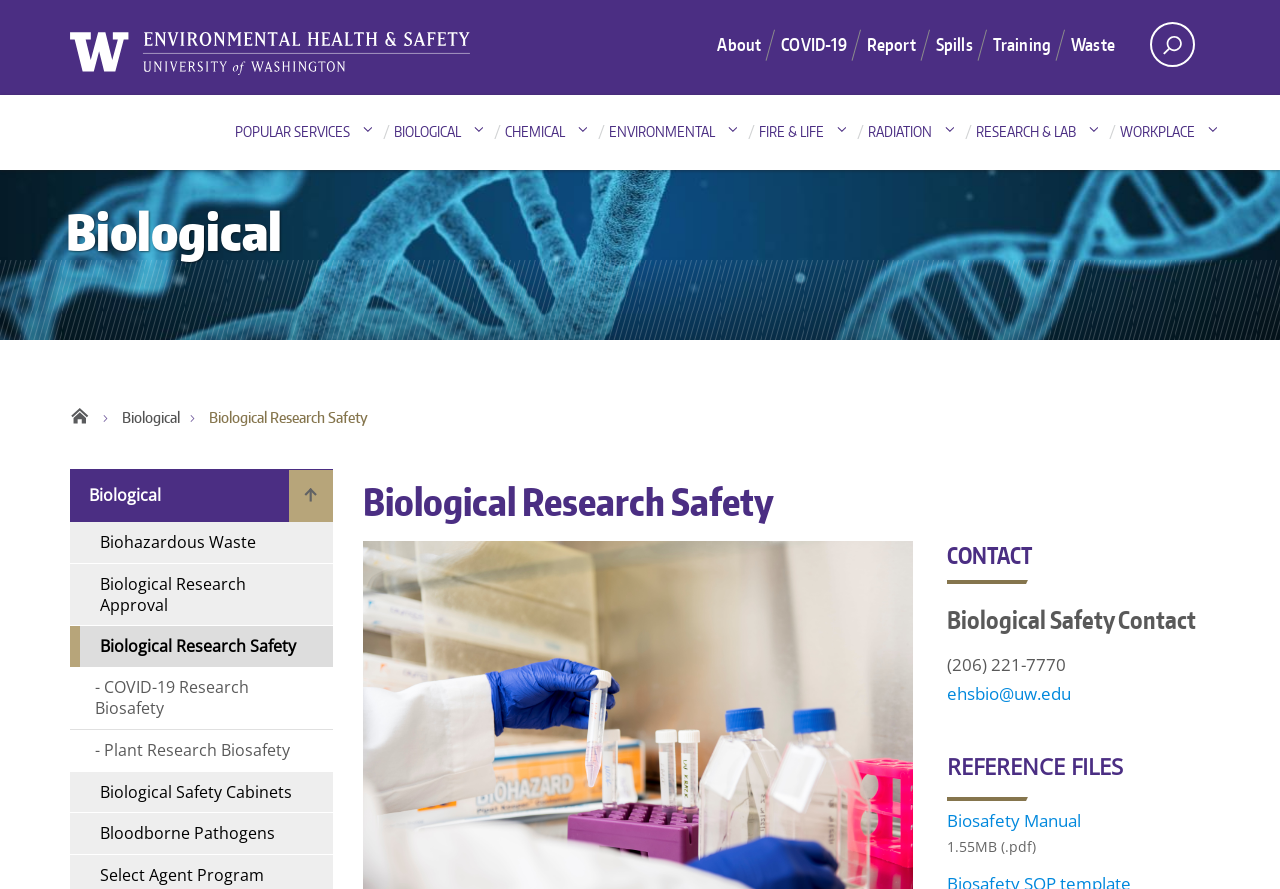Identify the bounding box coordinates of the HTML element based on this description: "Biological Research Approval".

[0.055, 0.634, 0.26, 0.703]